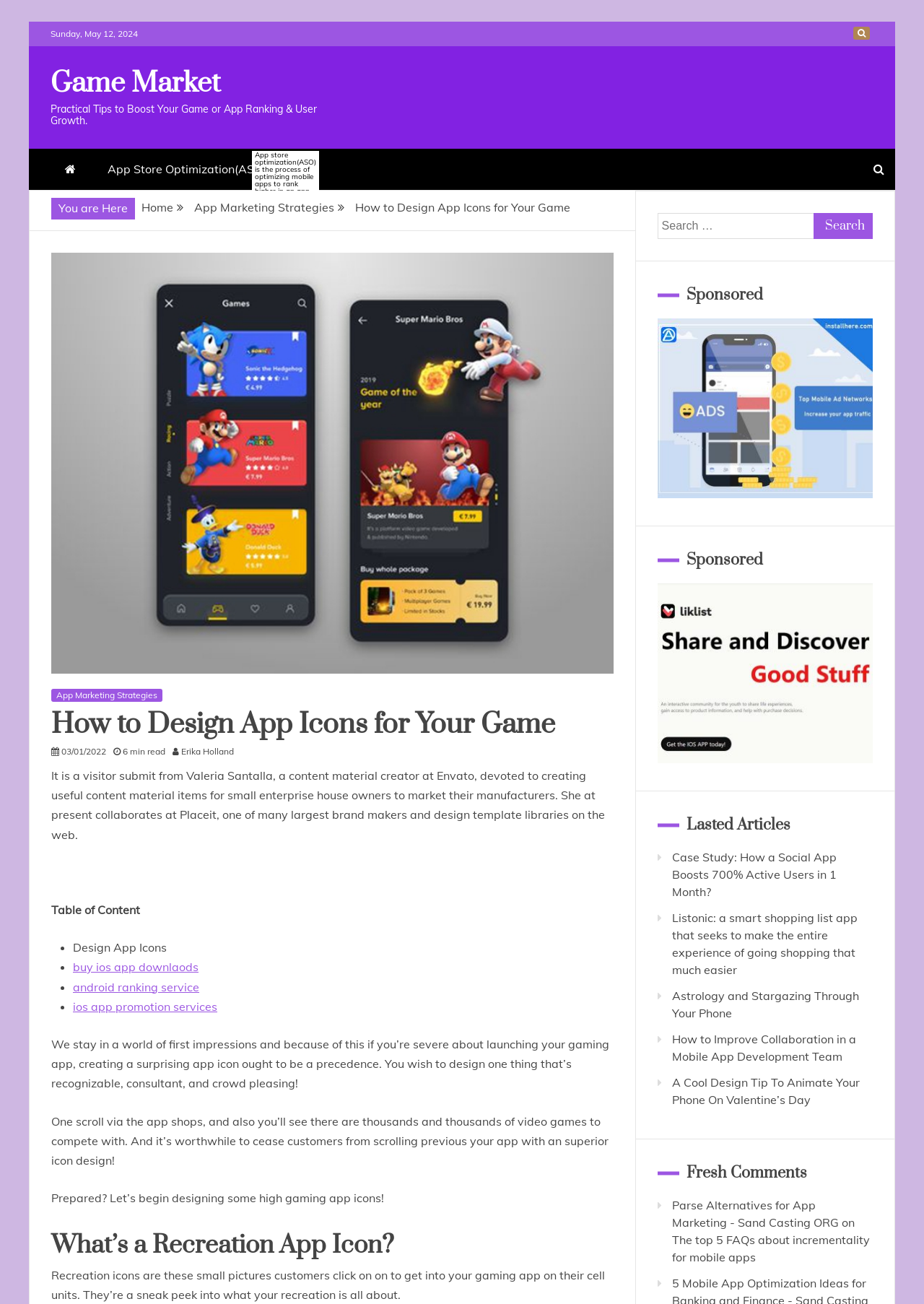Find the bounding box coordinates of the element I should click to carry out the following instruction: "Search for something".

[0.711, 0.164, 0.945, 0.183]